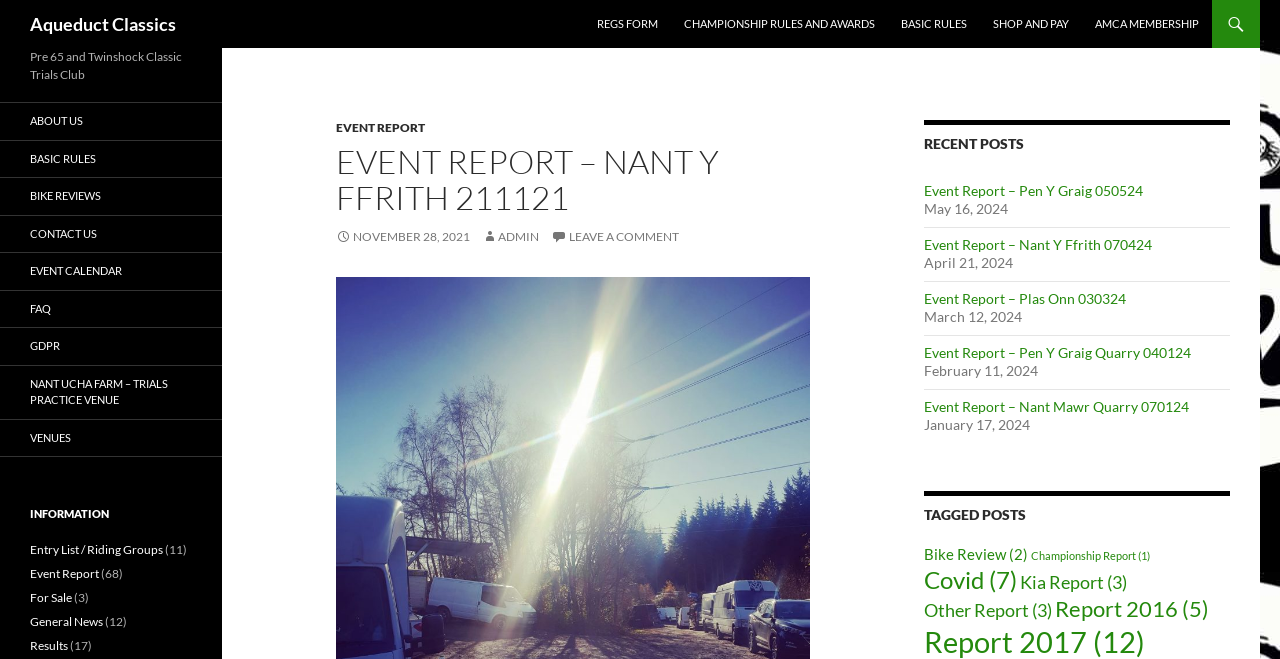Please specify the bounding box coordinates of the element that should be clicked to execute the given instruction: 'Check the 'RECENT POSTS' section'. Ensure the coordinates are four float numbers between 0 and 1, expressed as [left, top, right, bottom].

[0.722, 0.182, 0.961, 0.237]